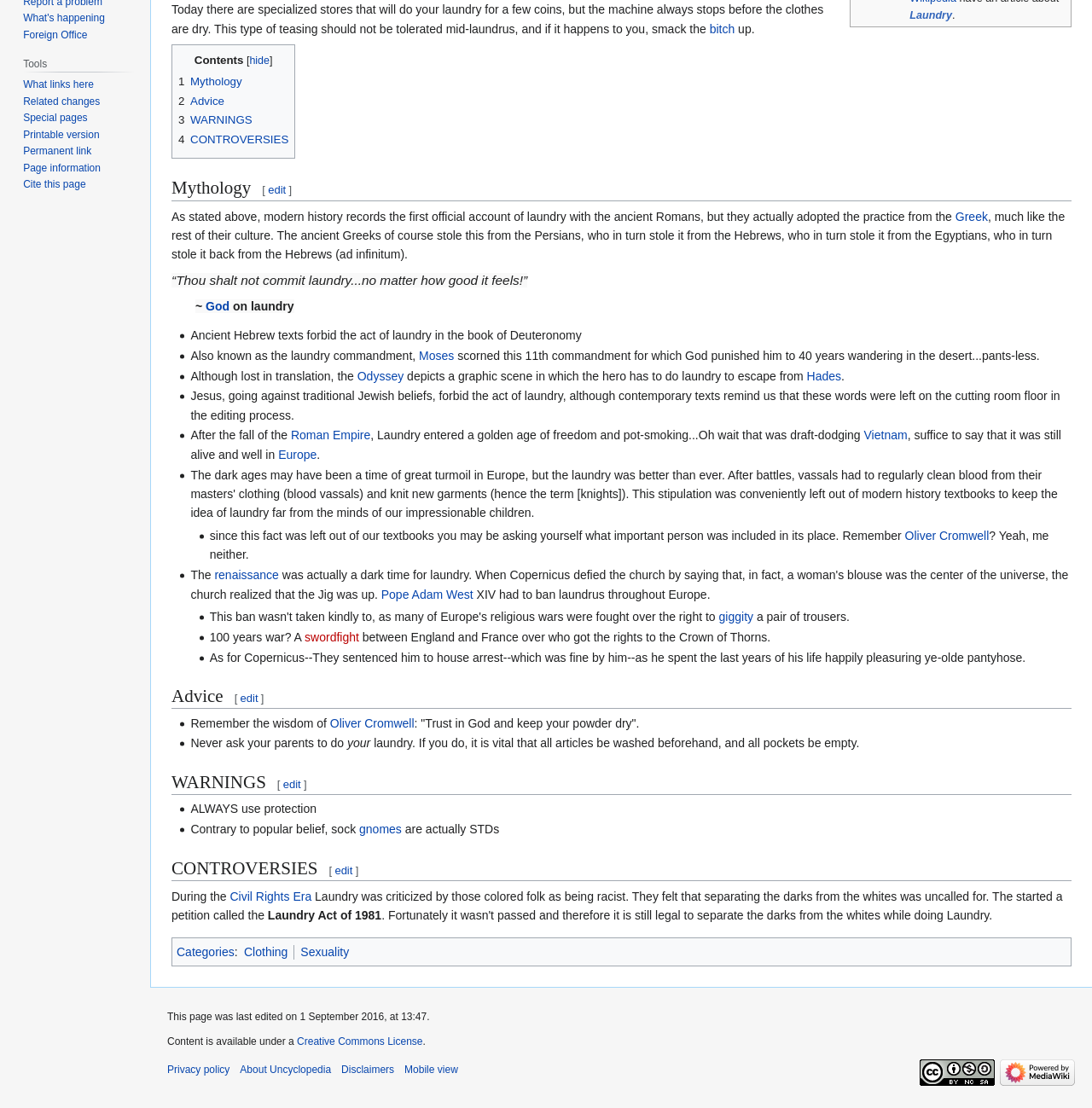Determine the bounding box for the described HTML element: "alt="Creative Commons Attribution-NonCommercial-ShareAlike License"". Ensure the coordinates are four float numbers between 0 and 1 in the format [left, top, right, bottom].

[0.842, 0.962, 0.911, 0.973]